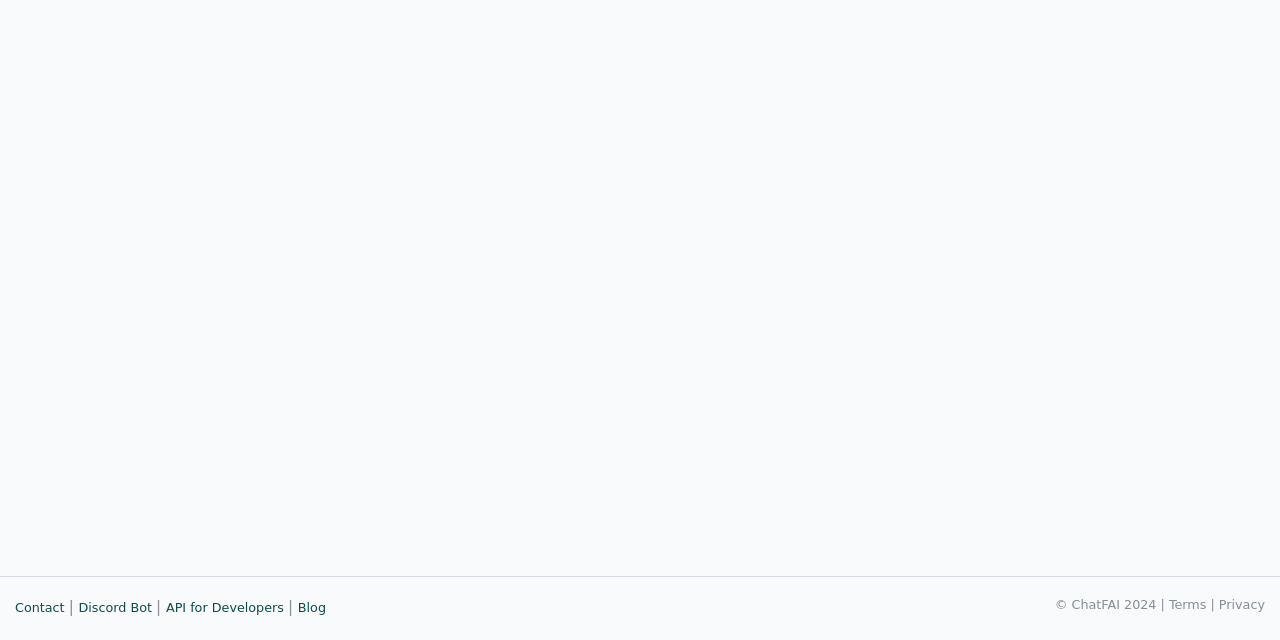Given the element description: "Discord Bot", predict the bounding box coordinates of this UI element. The coordinates must be four float numbers between 0 and 1, given as [left, top, right, bottom].

[0.061, 0.938, 0.122, 0.961]